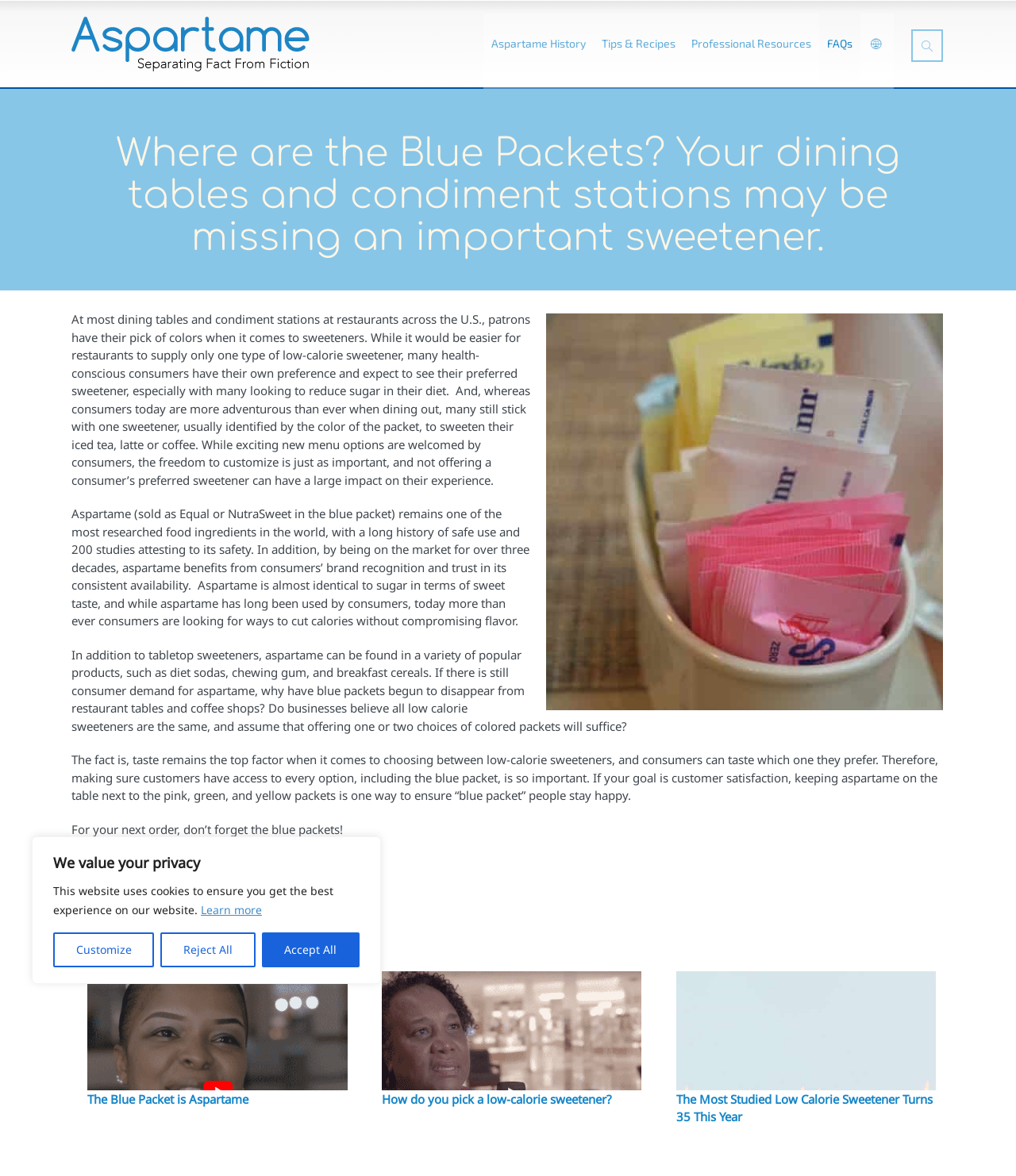Locate the bounding box coordinates of the item that should be clicked to fulfill the instruction: "Read more about 'The Blue Packet is Aspartame'".

[0.086, 0.826, 0.342, 0.916]